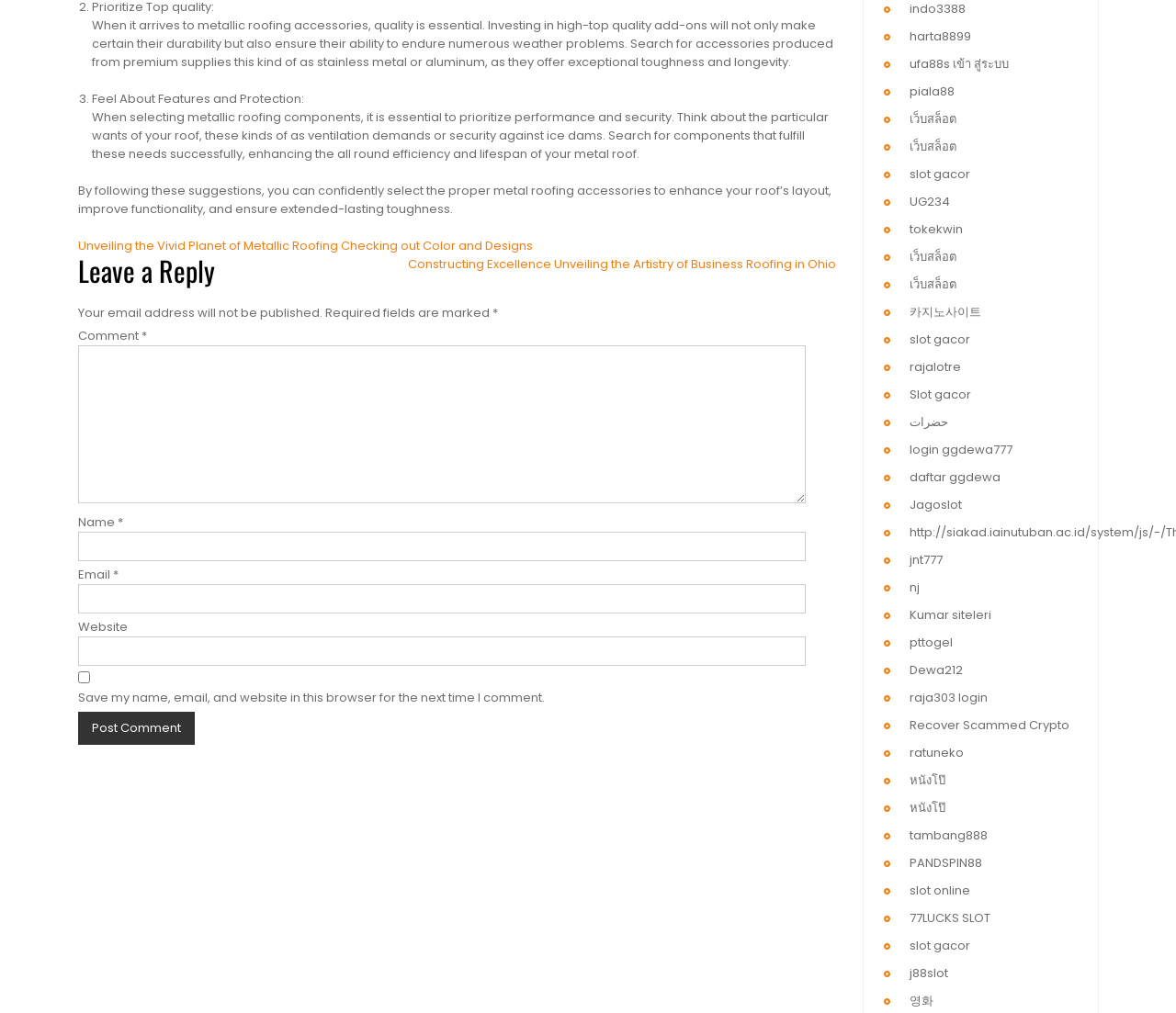Locate the bounding box of the UI element based on this description: "parent_node: Email * aria-describedby="email-notes" name="email"". Provide four float numbers between 0 and 1 as [left, top, right, bottom].

[0.066, 0.577, 0.685, 0.606]